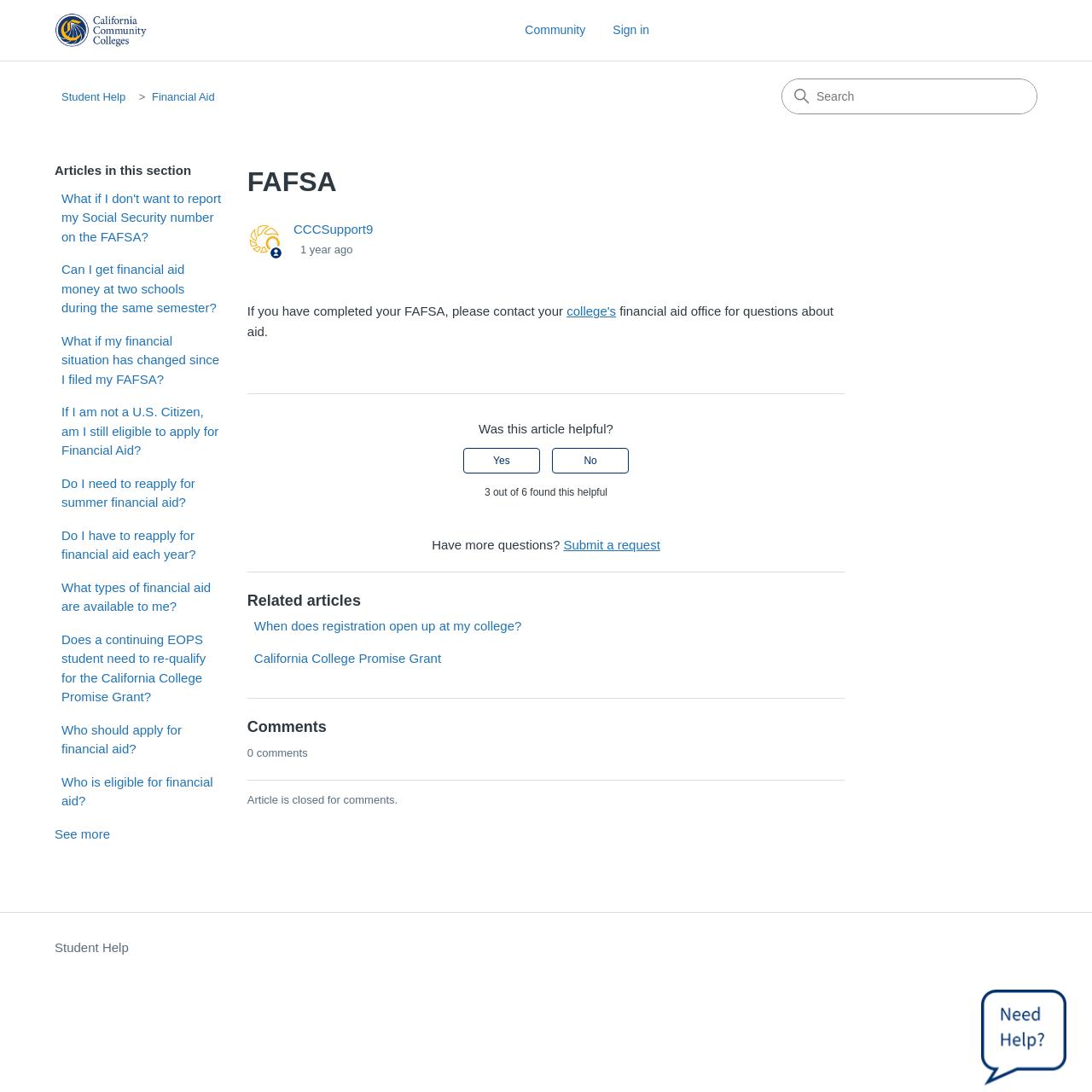Please find the bounding box coordinates of the element that you should click to achieve the following instruction: "Search for something". The coordinates should be presented as four float numbers between 0 and 1: [left, top, right, bottom].

[0.716, 0.072, 0.95, 0.105]